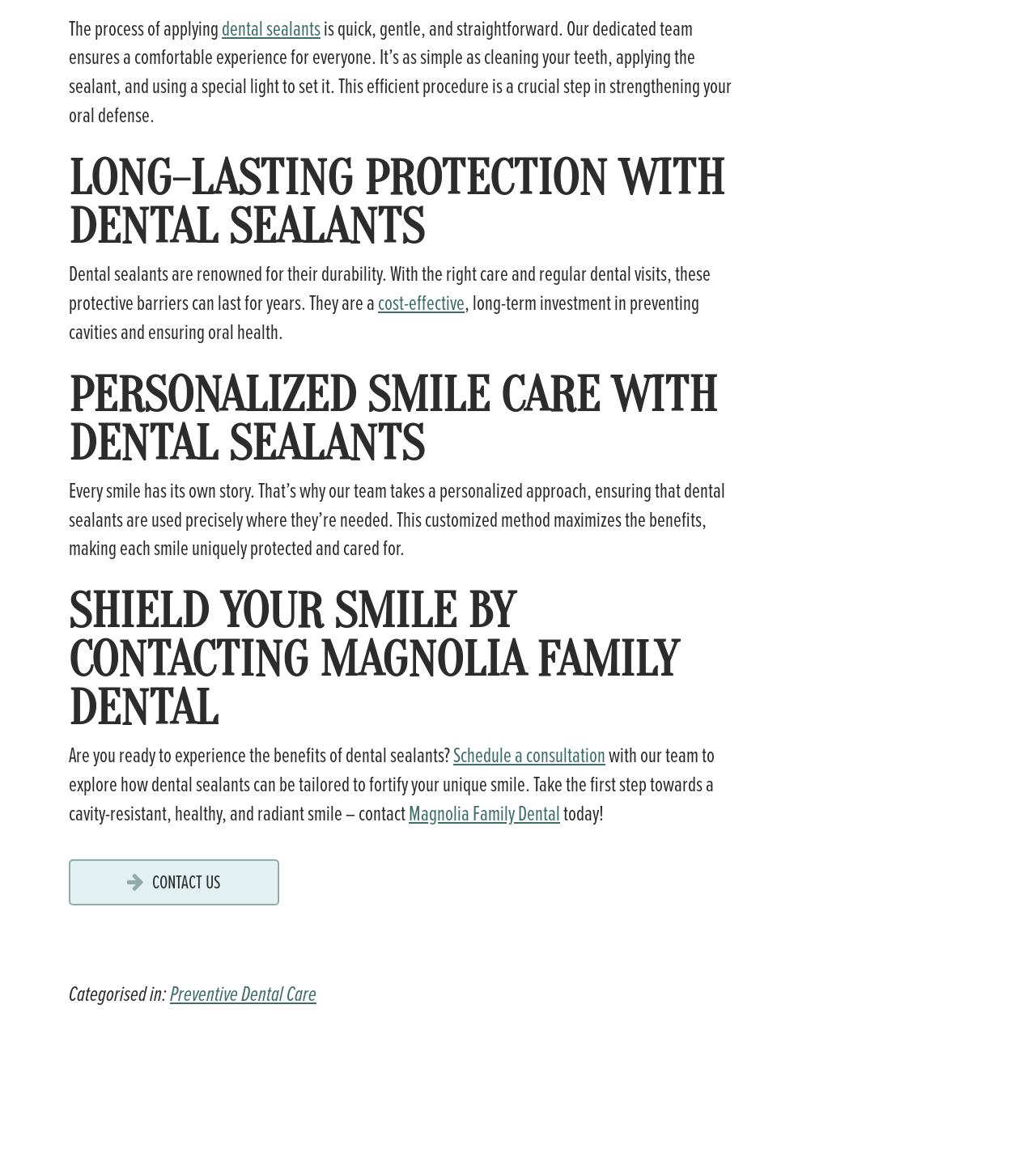Locate the bounding box coordinates of the UI element described by: "dental sealants". The bounding box coordinates should consist of four float numbers between 0 and 1, i.e., [left, top, right, bottom].

[0.214, 0.011, 0.309, 0.038]